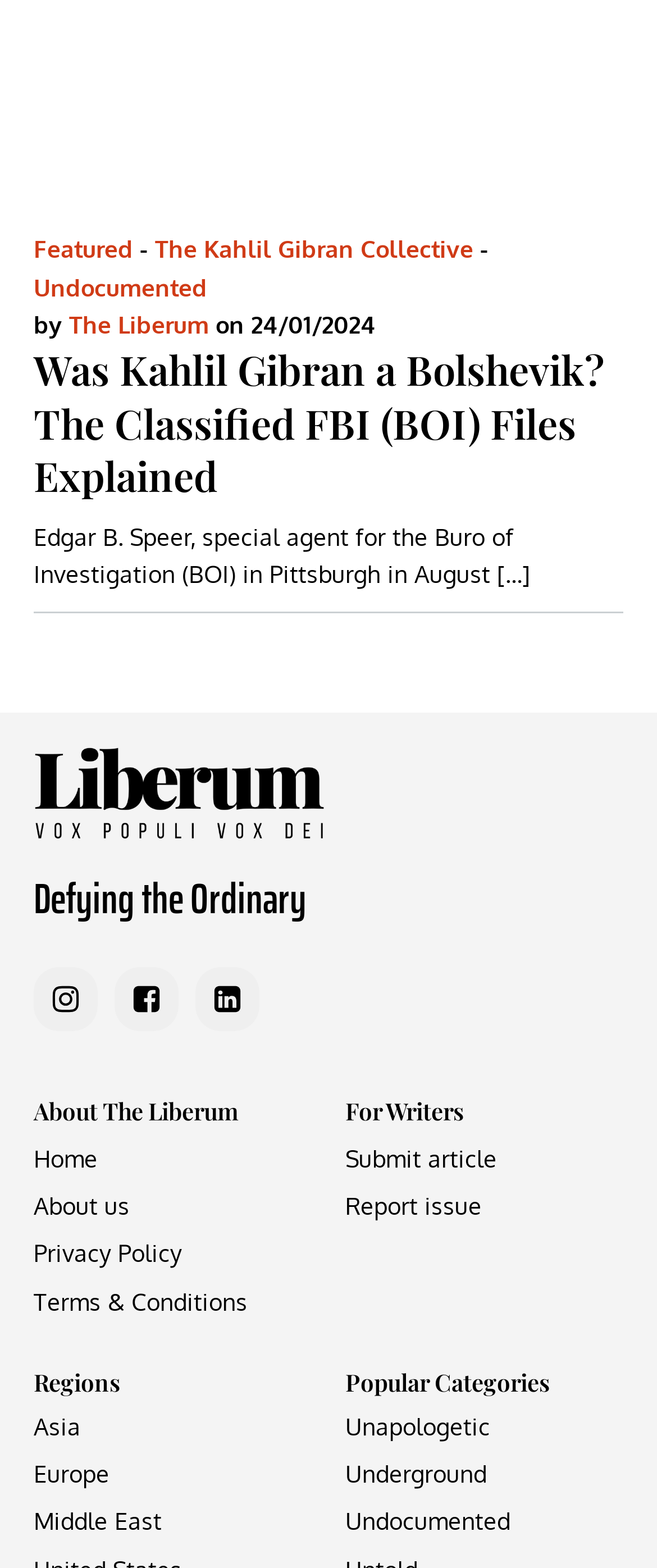Provide a brief response in the form of a single word or phrase:
What is the date of the article?

24/01/2024